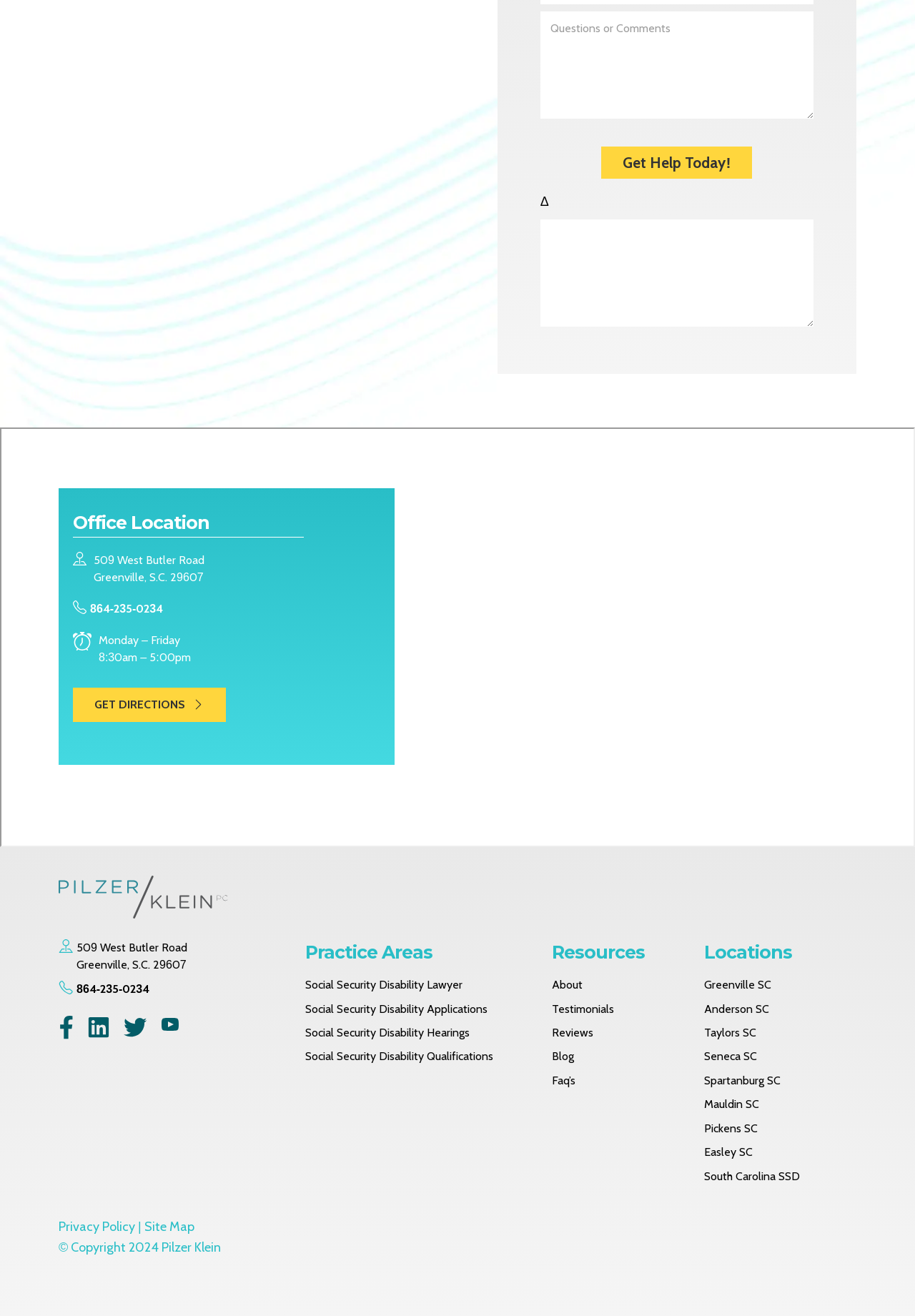Reply to the question below using a single word or brief phrase:
What is the phone number of Pilzer Klein?

864-235-0234